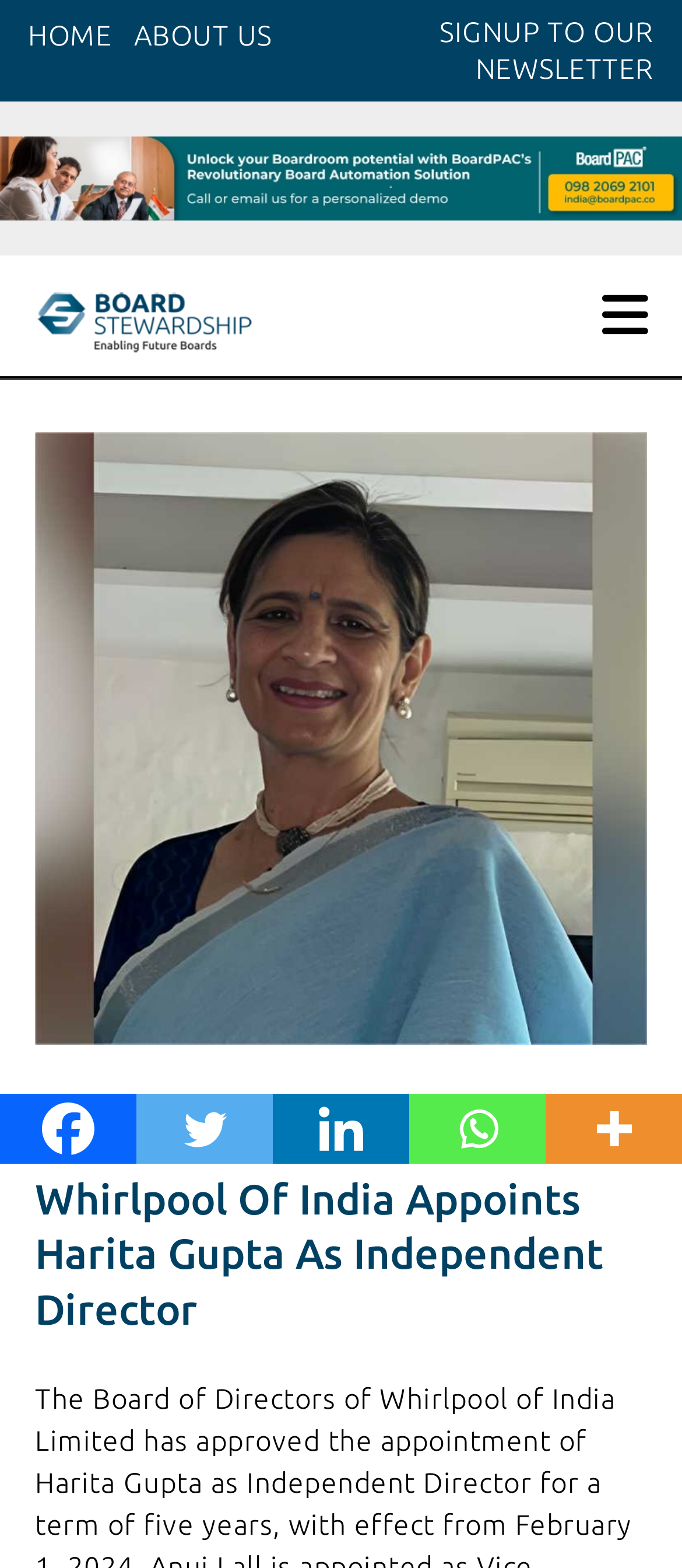Is there a newsletter signup link?
Based on the image, give a one-word or short phrase answer.

Yes